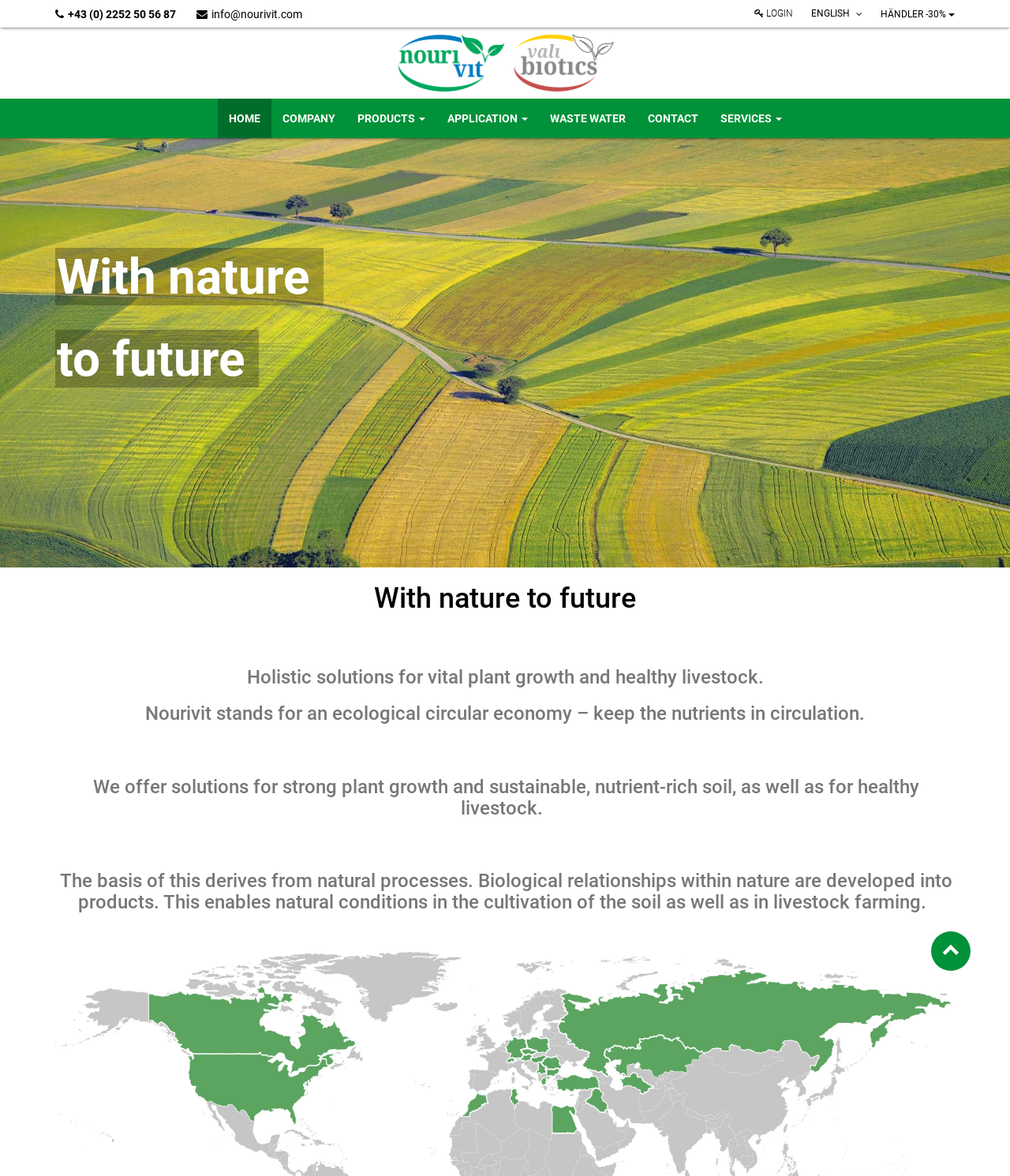What is the language of the webpage?
Provide an in-depth answer to the question, covering all aspects.

I found the language of the webpage by looking at the top-right section, where there is a link to 'ENGLISH'. This suggests that the webpage is currently in English.